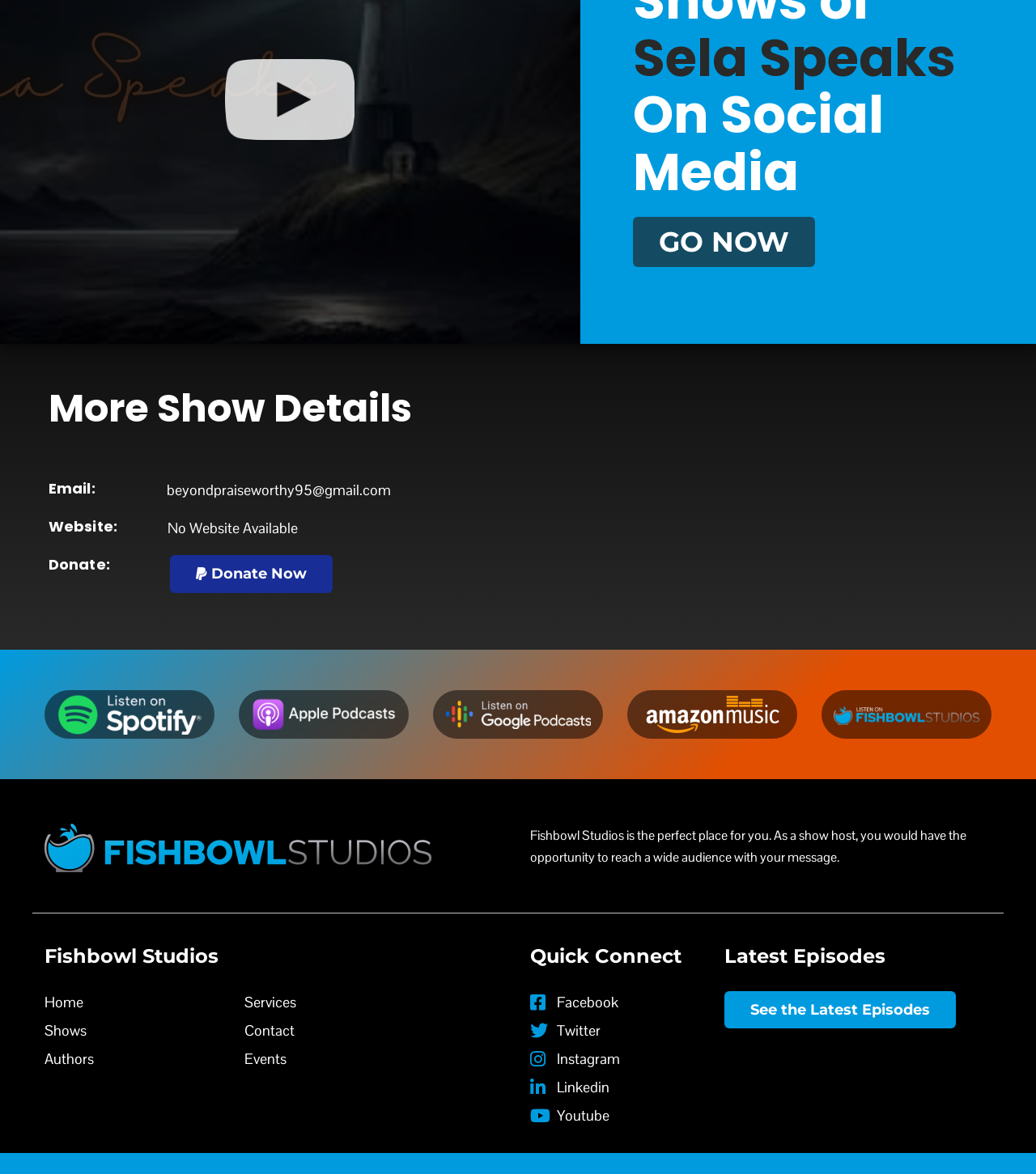Locate the UI element described by See the Latest Episodes in the provided webpage screenshot. Return the bounding box coordinates in the format (top-left x, top-left y, bottom-right x, bottom-right y), ensuring all values are between 0 and 1.

[0.699, 0.844, 0.922, 0.876]